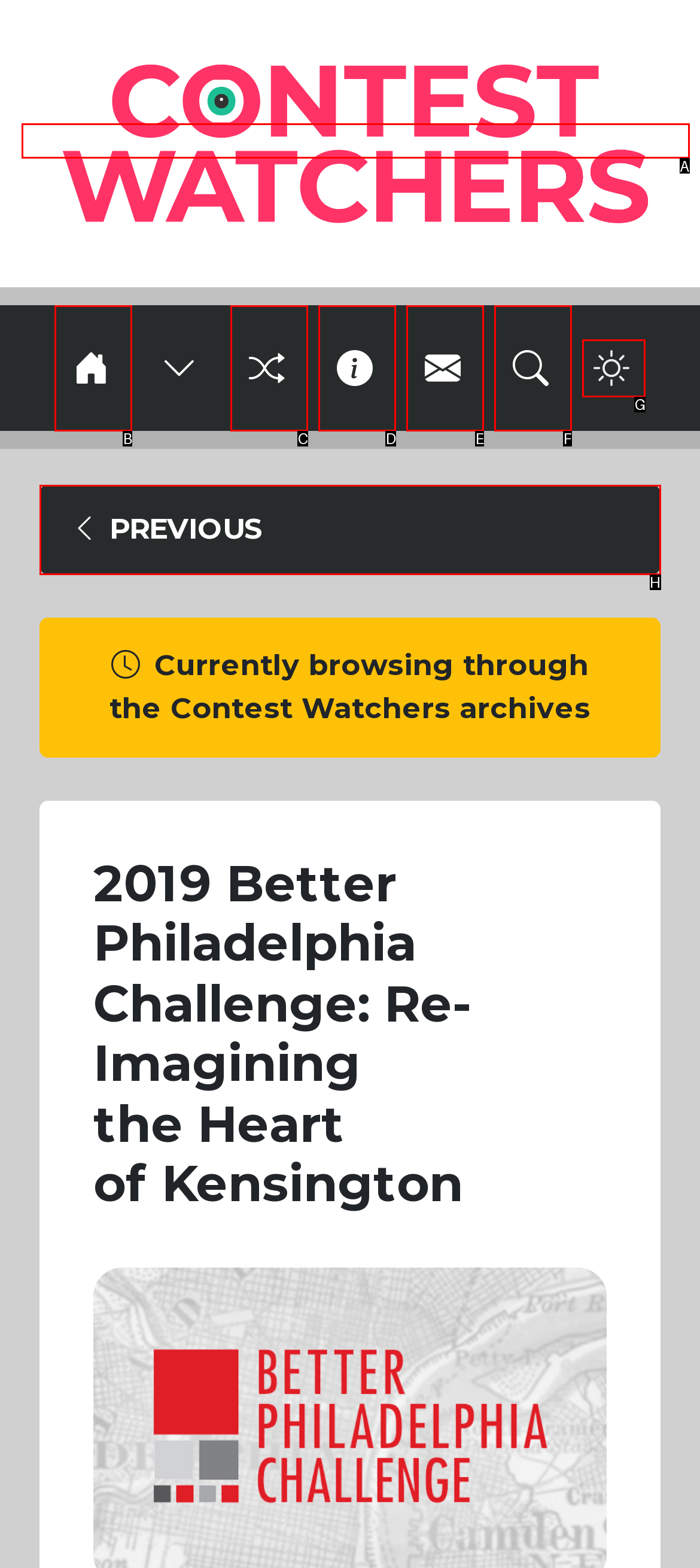Identify the appropriate choice to fulfill this task: go to Contest Watchers homepage
Respond with the letter corresponding to the correct option.

A